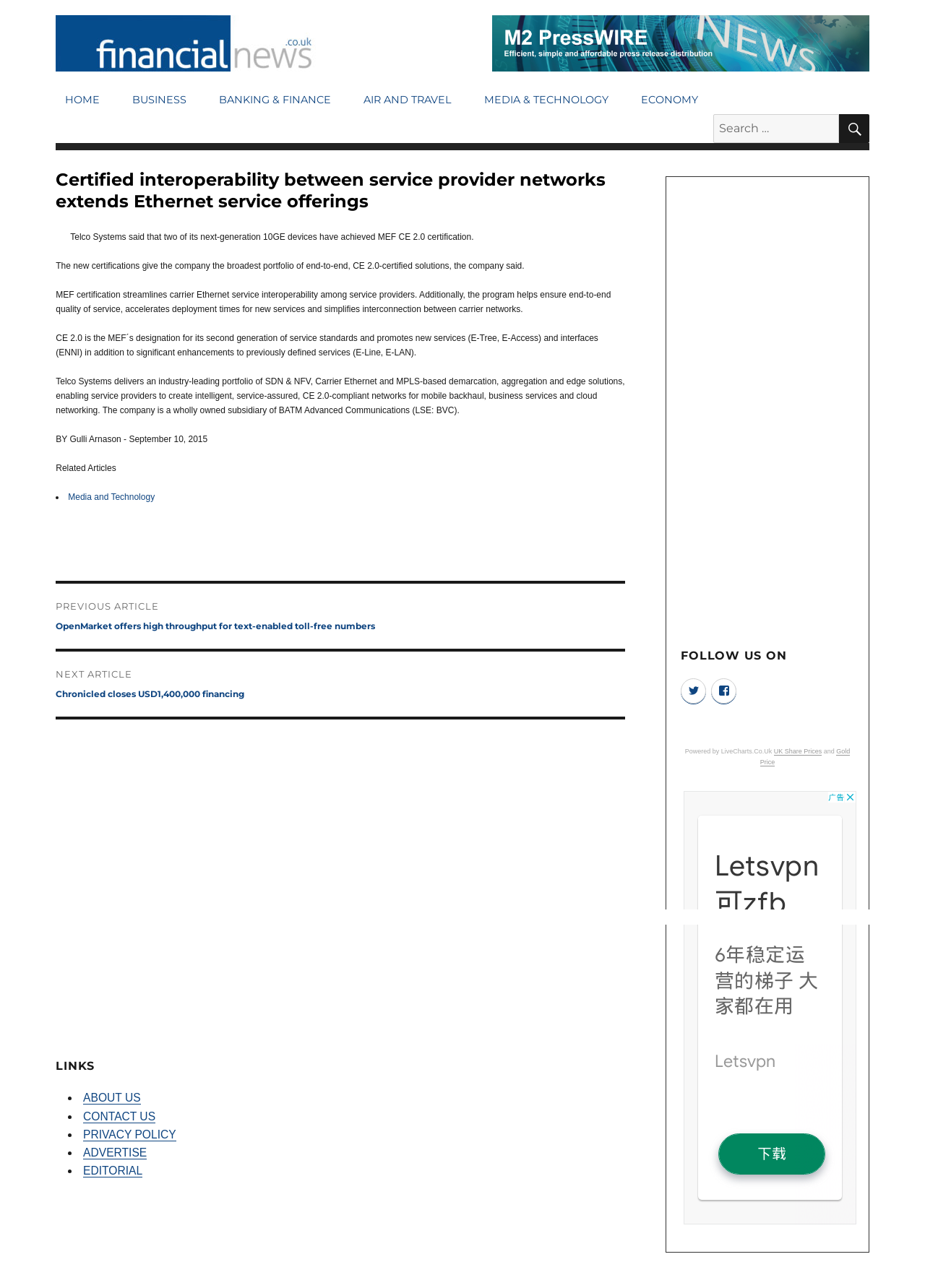For the following element description, predict the bounding box coordinates in the format (top-left x, top-left y, bottom-right x, bottom-right y). All values should be floating point numbers between 0 and 1. Description: Contact Us

[0.09, 0.862, 0.168, 0.871]